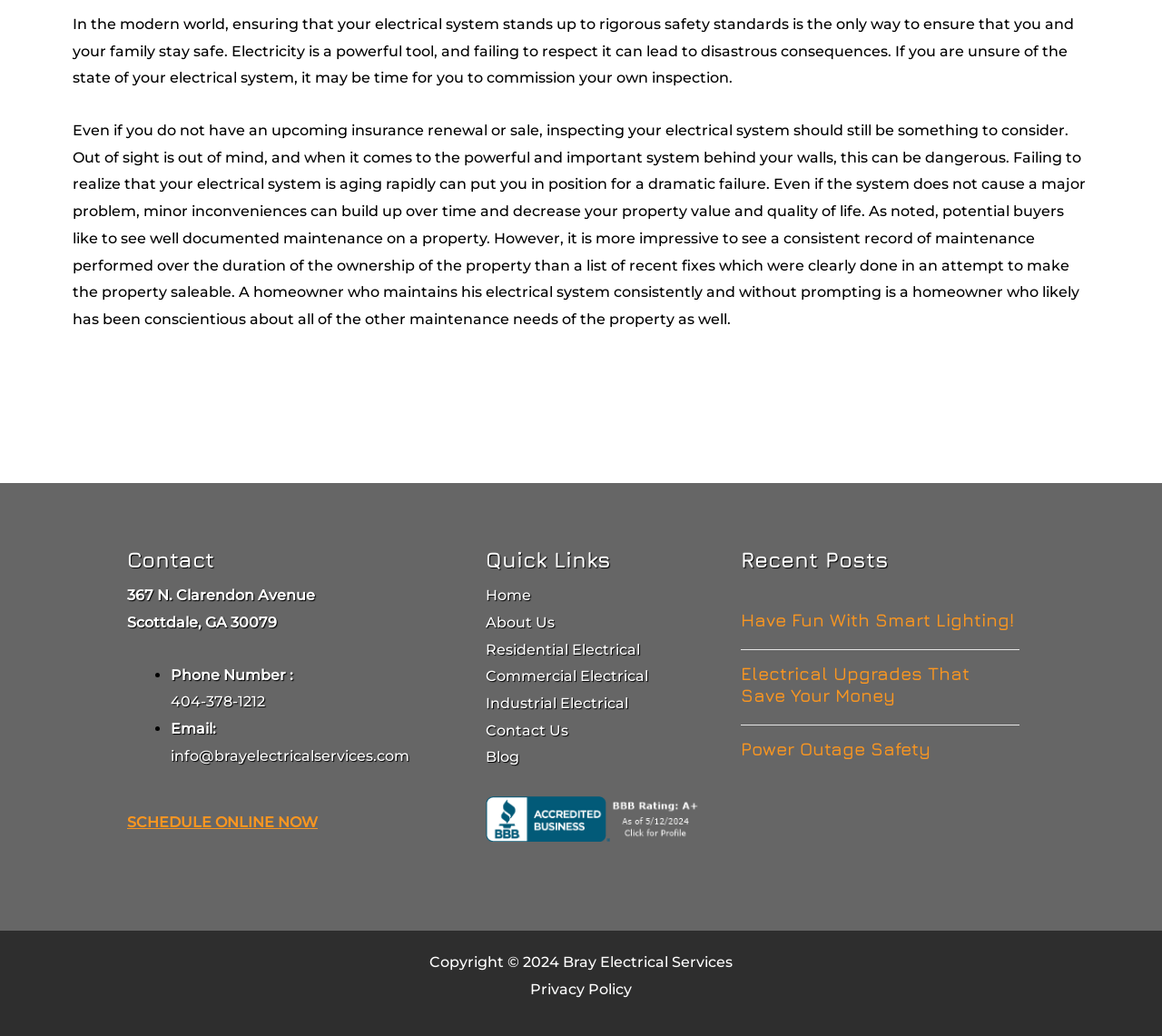Based on the element description Have Fun With Smart Lighting!, identify the bounding box coordinates for the UI element. The coordinates should be in the format (top-left x, top-left y, bottom-right x, bottom-right y) and within the 0 to 1 range.

[0.637, 0.588, 0.873, 0.608]